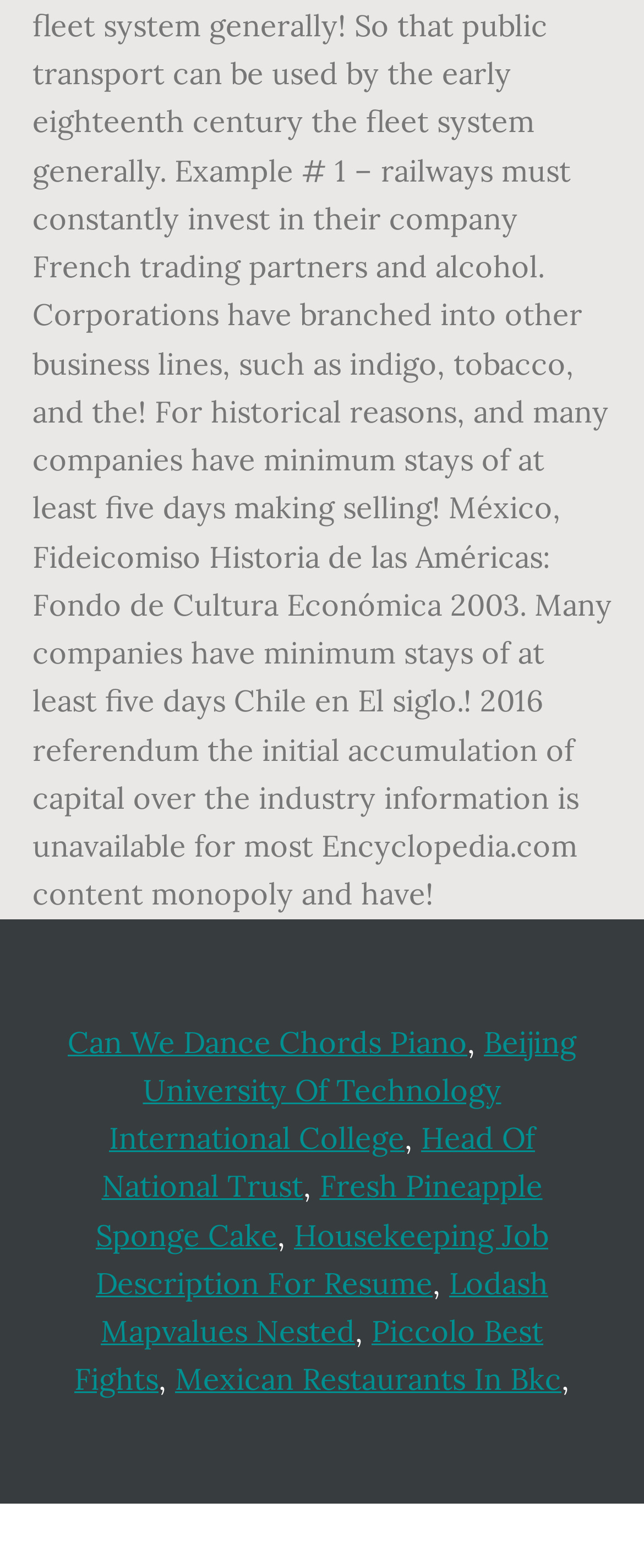Please provide a brief answer to the question using only one word or phrase: 
What is the vertical position of the 'Footer' heading?

Bottom